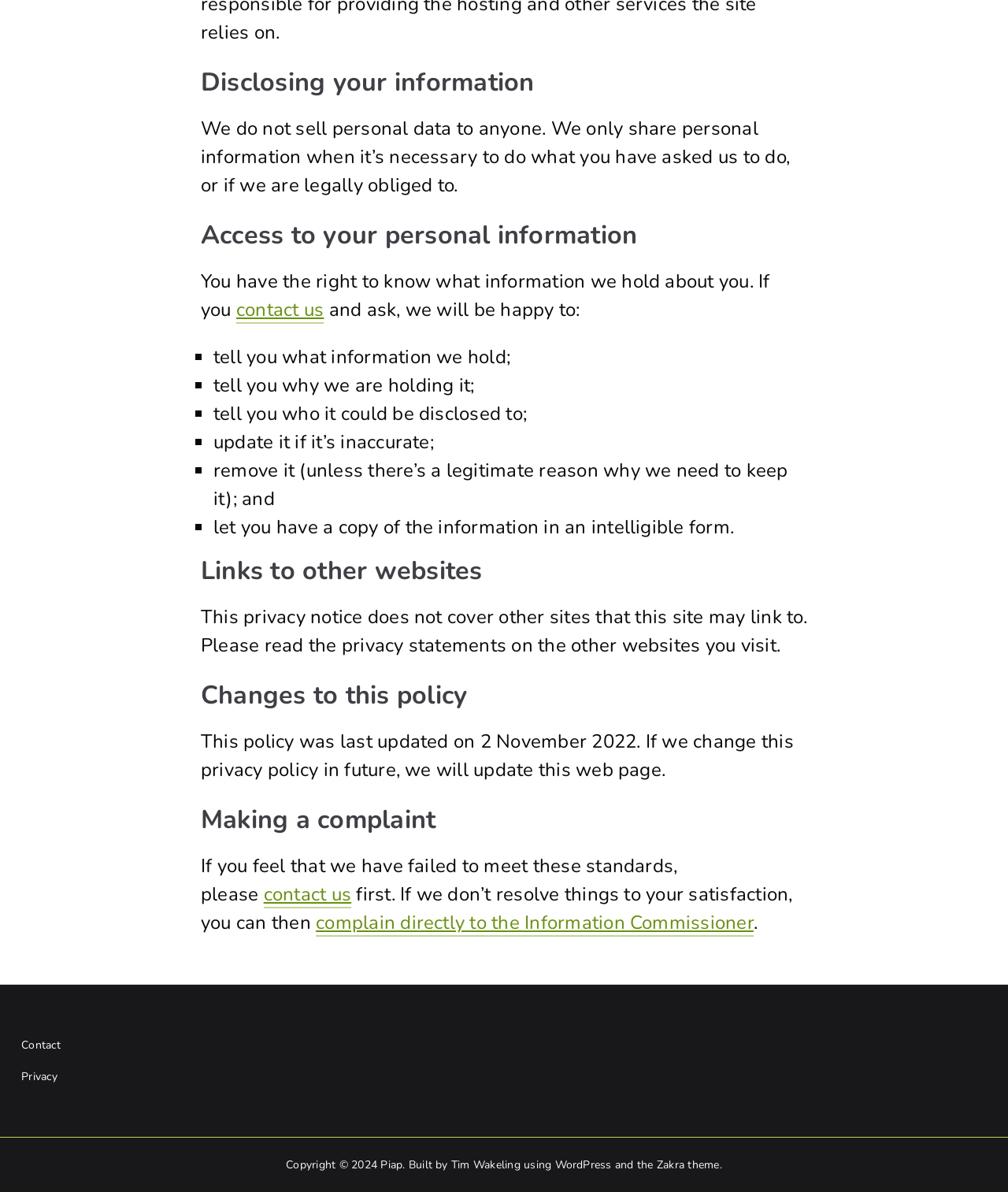Please locate the UI element described by "Privacy" and provide its bounding box coordinates.

[0.021, 0.896, 0.979, 0.91]